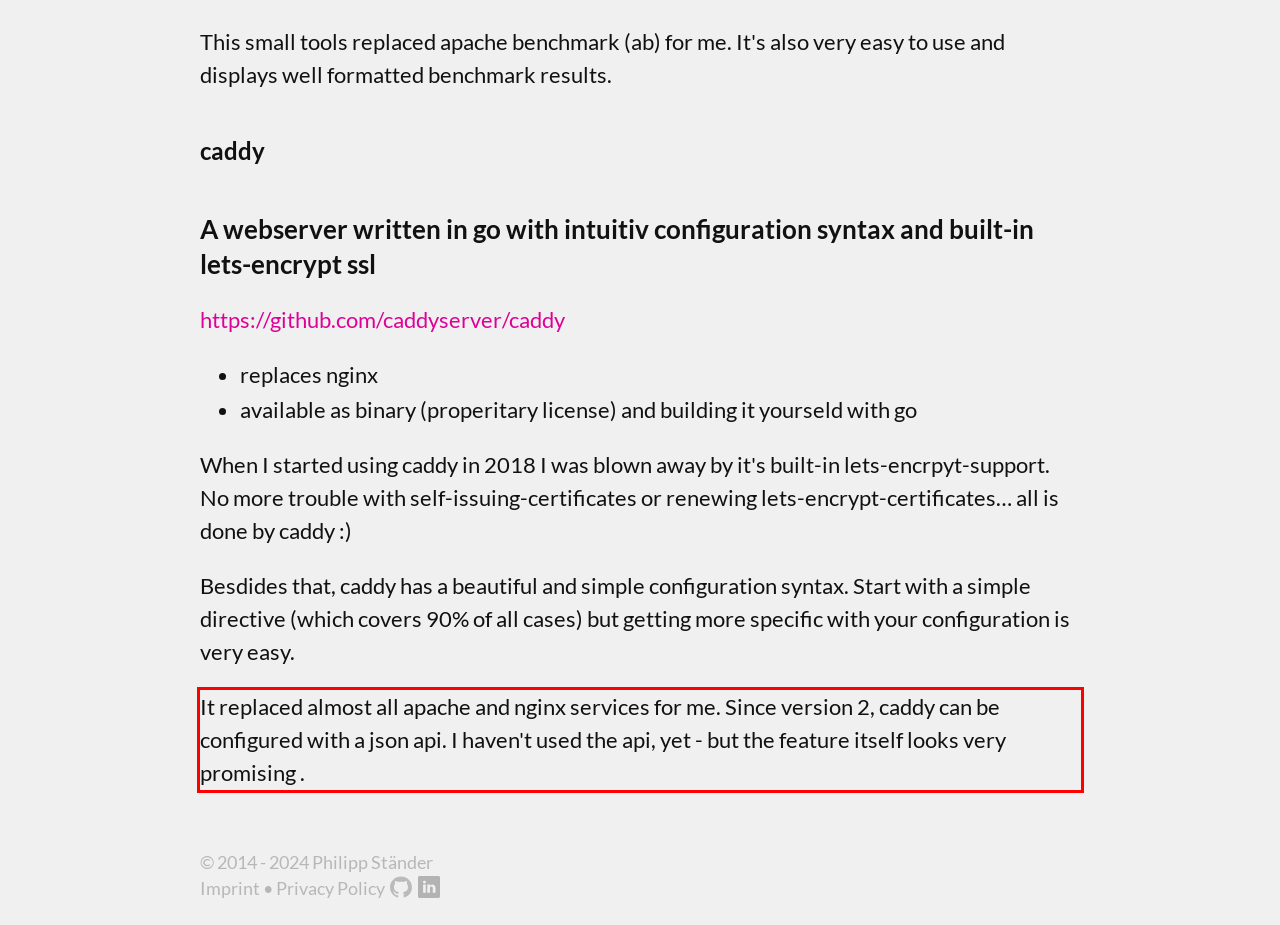Examine the webpage screenshot, find the red bounding box, and extract the text content within this marked area.

It replaced almost all apache and nginx services for me. Since version 2, caddy can be configured with a json api. I haven't used the api, yet - but the feature itself looks very promising .